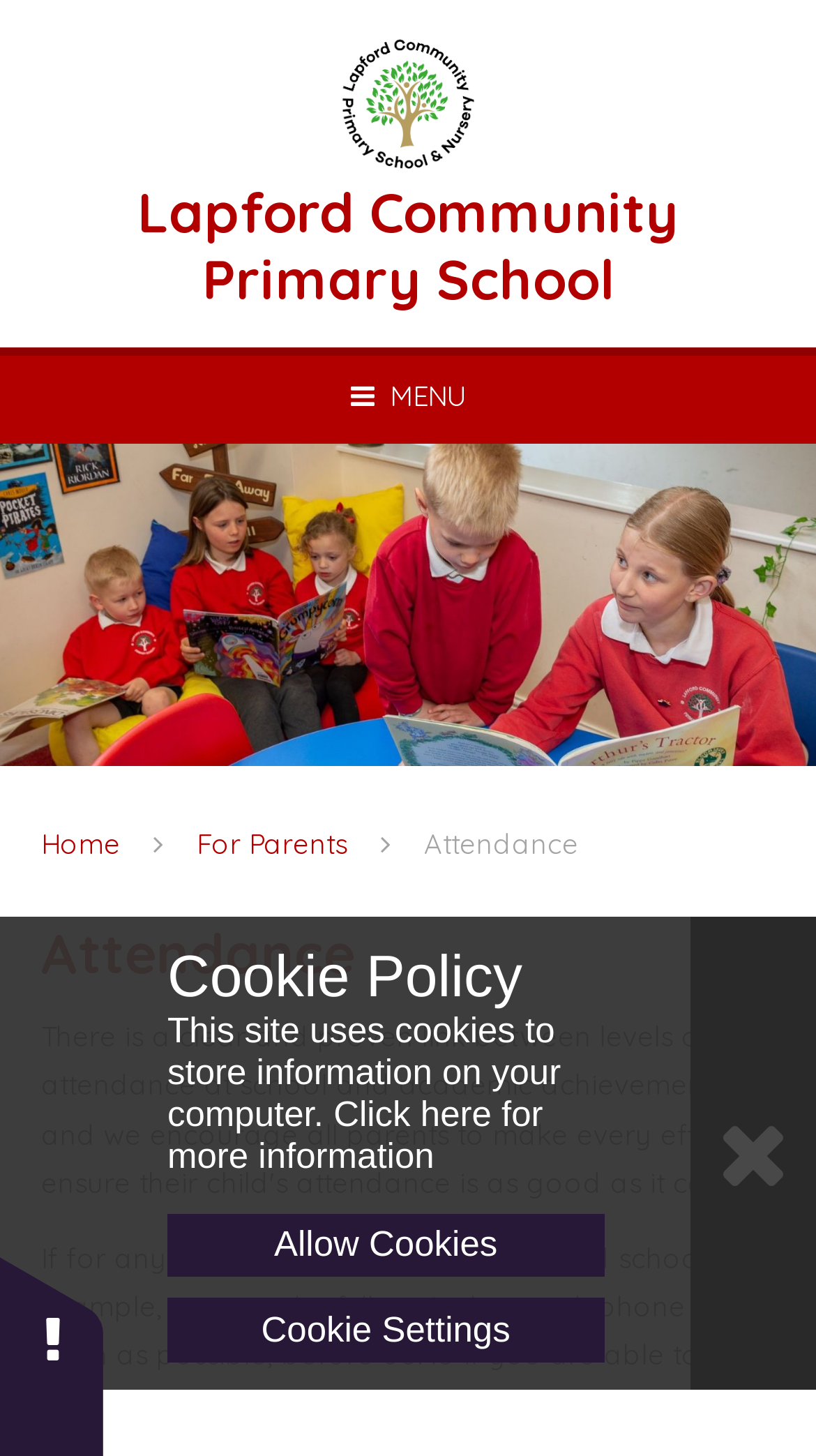Respond to the question below with a single word or phrase:
What should parents do if their child cannot attend school?

Telephone the school